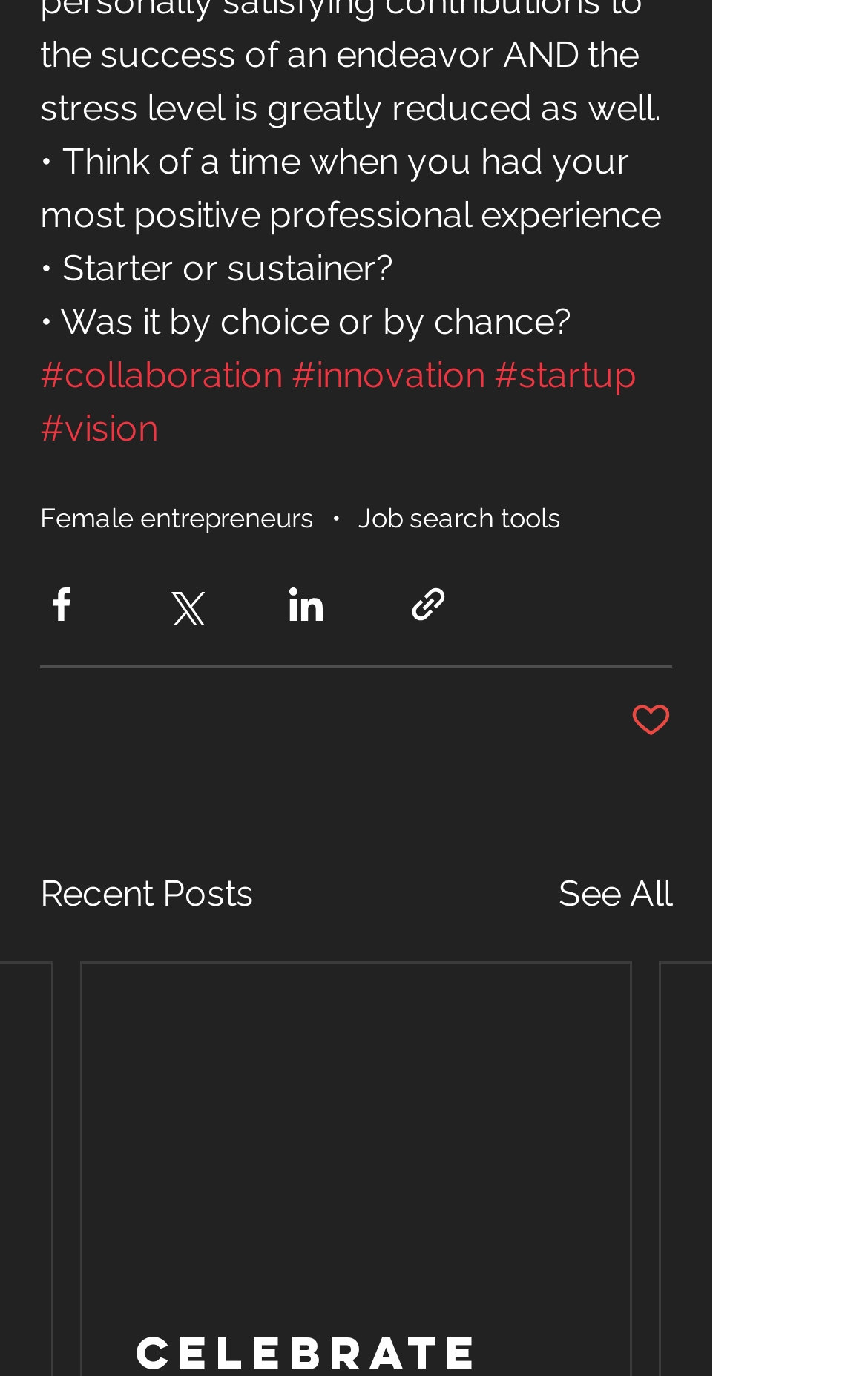Show me the bounding box coordinates of the clickable region to achieve the task as per the instruction: "Click on the '#innovation' link".

[0.336, 0.256, 0.559, 0.287]